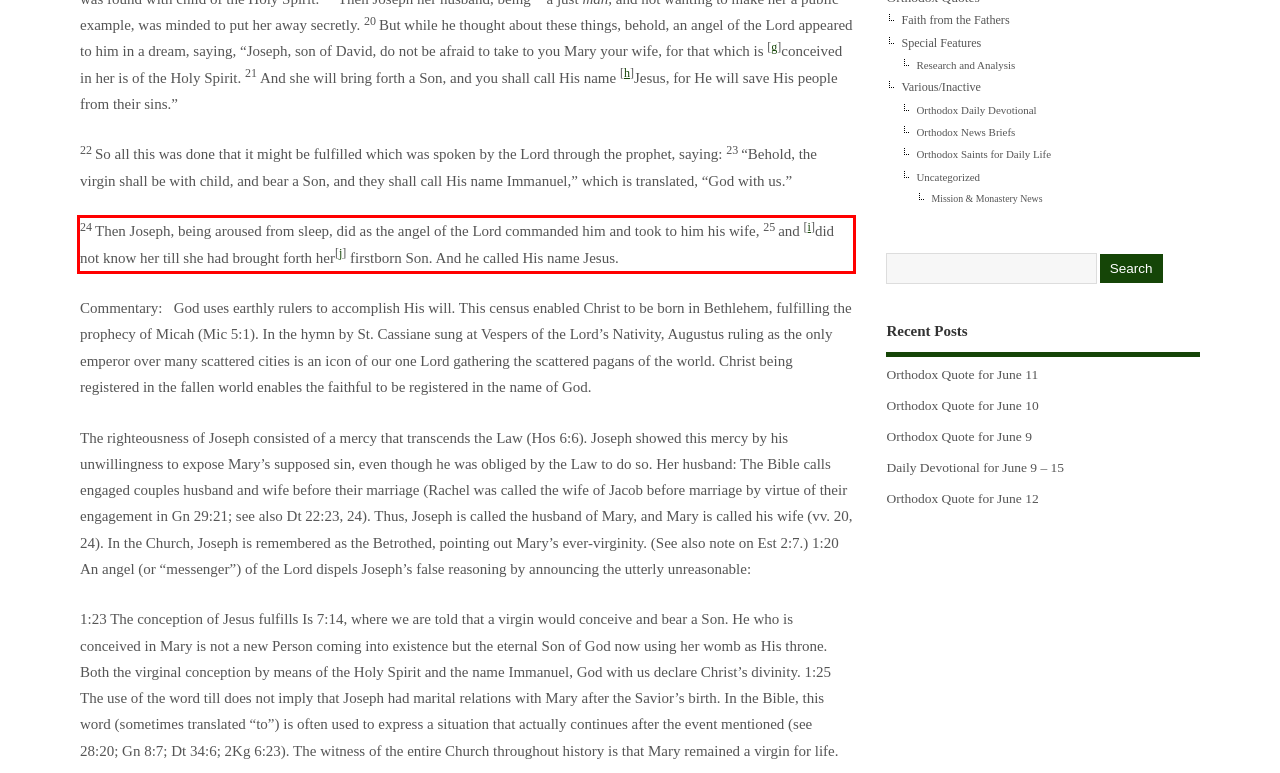Using the provided webpage screenshot, identify and read the text within the red rectangle bounding box.

24 Then Joseph, being aroused from sleep, did as the angel of the Lord commanded him and took to him his wife, 25 and [i]did not know her till she had brought forth her[j] firstborn Son. And he called His name Jesus.